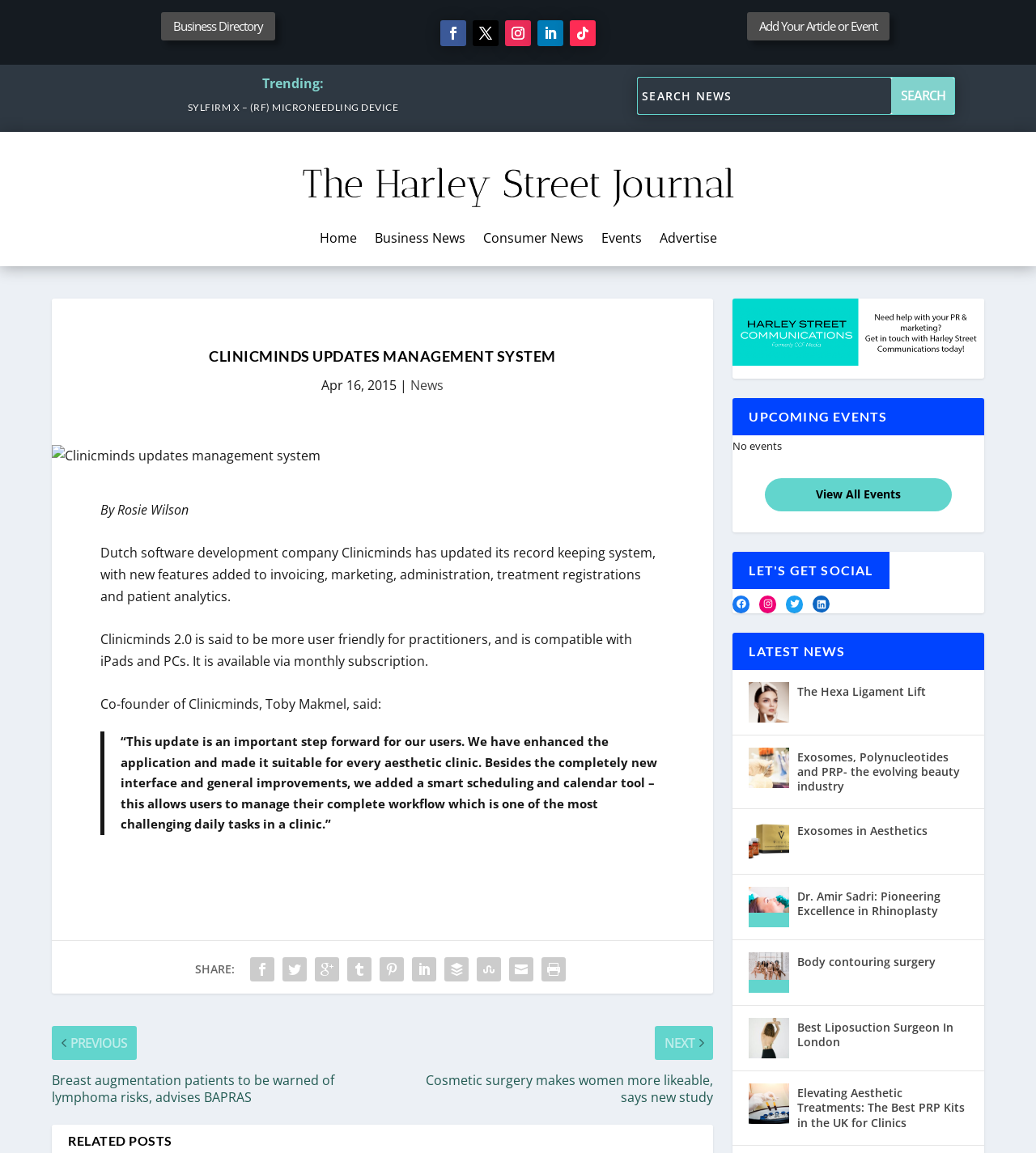Elaborate on the webpage's design and content in a detailed caption.

The webpage is an article from The Harley Street Journal, a news website focused on aesthetic and beauty industry news. At the top of the page, there is a navigation menu with links to "Home", "Business News", "Consumer News", "Events", and "Advertise". Below the navigation menu, there is a search bar with a "Search" button.

The main article is titled "CLINICMINDS UPDATES MANAGEMENT SYSTEM" and is written by Rosie Wilson. The article discusses the updates made to Clinicminds' record keeping system, including new features added to invoicing, marketing, administration, treatment registrations, and patient analytics. The article also quotes the co-founder of Clinicminds, Toby Makmel, on the updates.

To the right of the article, there is a section titled "UPCOMING EVENTS" with a message stating "No events". Below this section, there is a "View All Events" link. Further down, there is a section titled "LET'S GET SOCIAL" with links to social media platforms.

The webpage also features a section titled "LATEST NEWS" with a list of news articles, each with a title, a brief summary, and an image. The articles are arranged in a vertical list, with the most recent article at the top.

At the top right corner of the page, there is a "Trending" section with a list of trending topics. There is also a "Business Directory" link and an "Add Your Article or Event" link. The webpage has a logo of The Harley Street Journal at the top left corner, and there are several social media links at the bottom of the page.